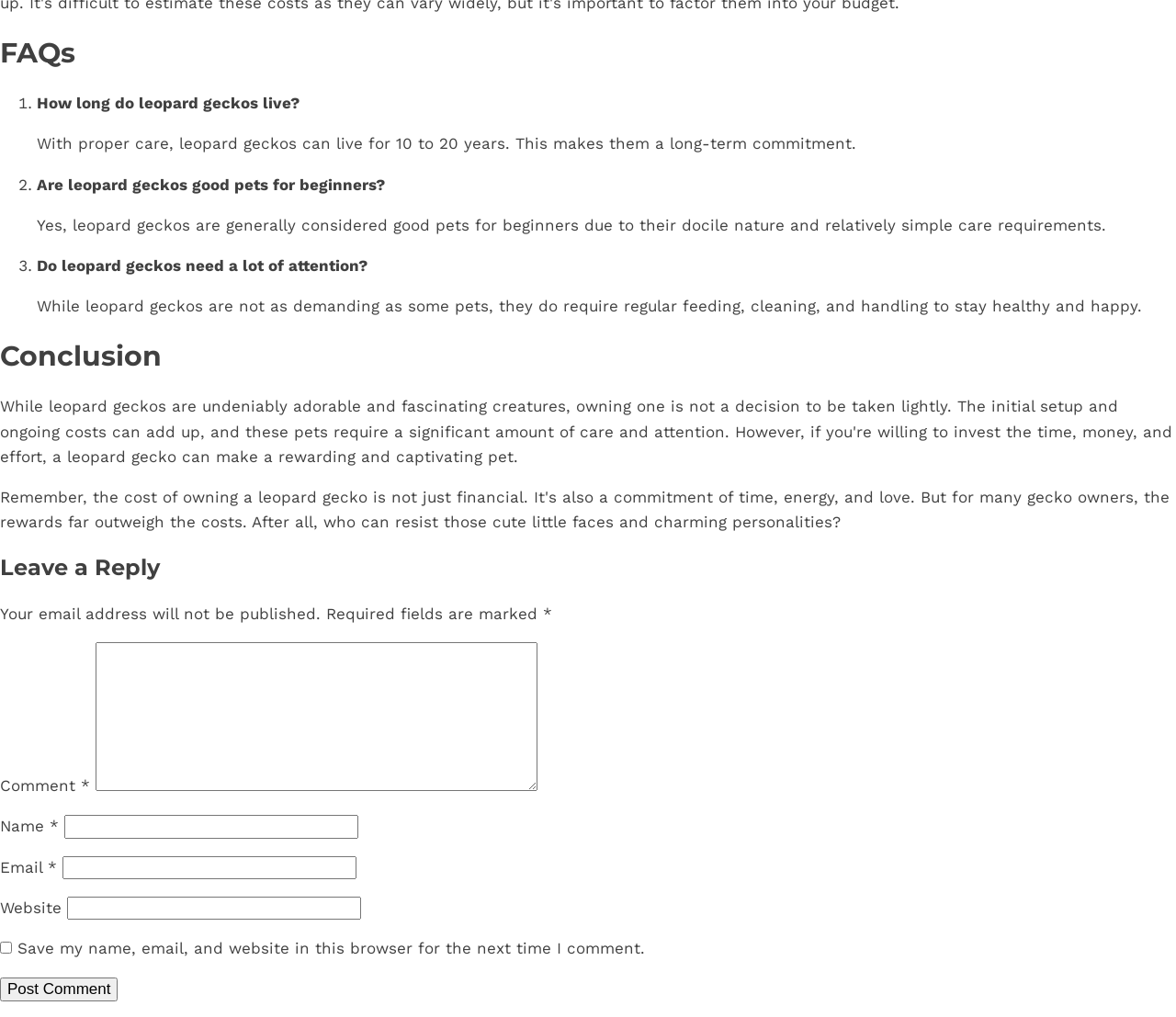Find the UI element described as: "parent_node: Website name="url"" and predict its bounding box coordinates. Ensure the coordinates are four float numbers between 0 and 1, [left, top, right, bottom].

[0.057, 0.881, 0.307, 0.905]